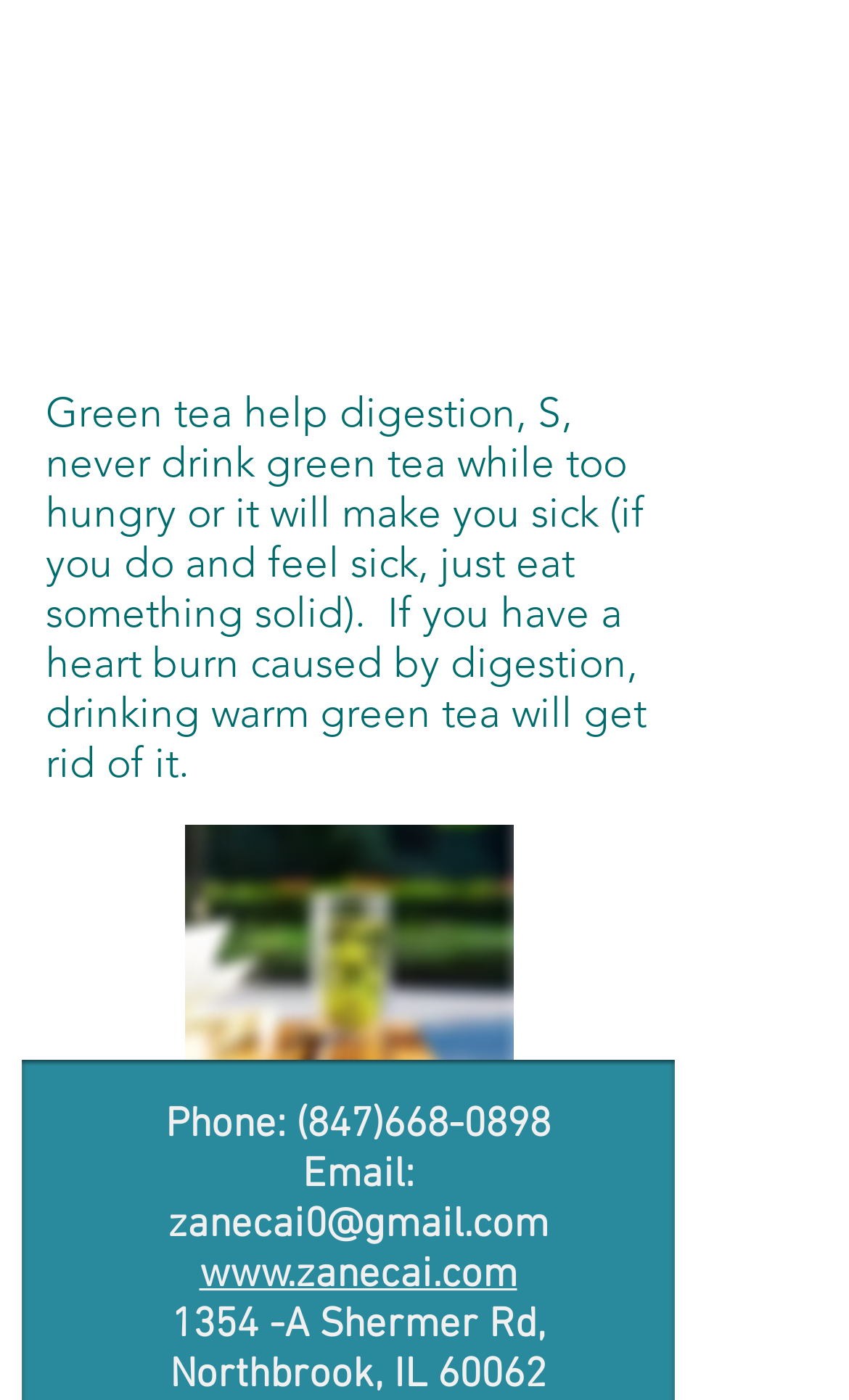What is the recommended way to drink green tea?
Please provide a single word or phrase based on the screenshot.

Not too hungry